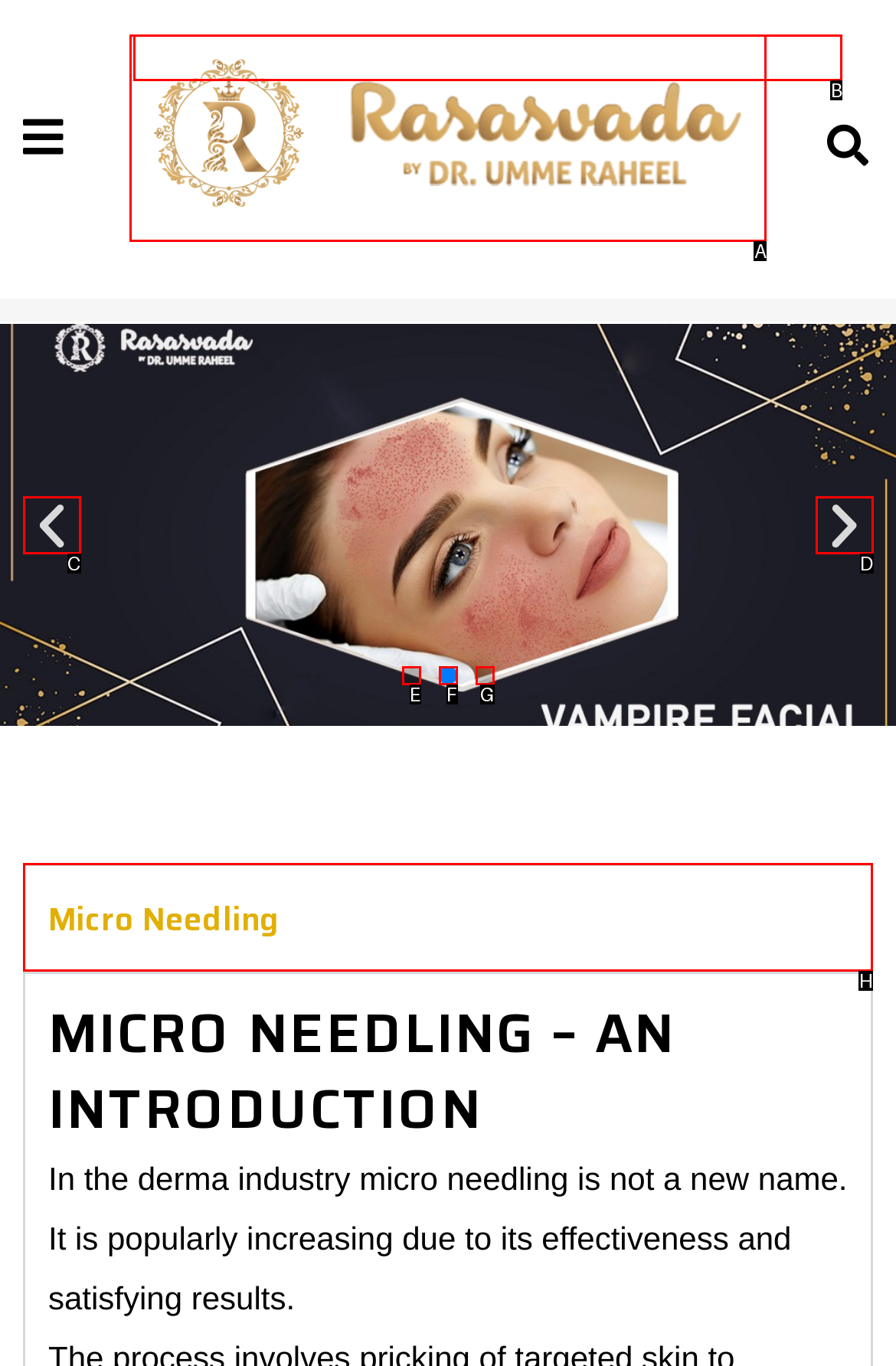Determine the HTML element to be clicked to complete the task: View Micro Needling introduction. Answer by giving the letter of the selected option.

H